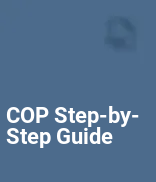What is the purpose of the image?
Answer the question with detailed information derived from the image.

The caption implies that the image is part of a resource section, which is likely aimed at helping participants understand the COP process better, suggesting that the purpose of the image is educational or informational.